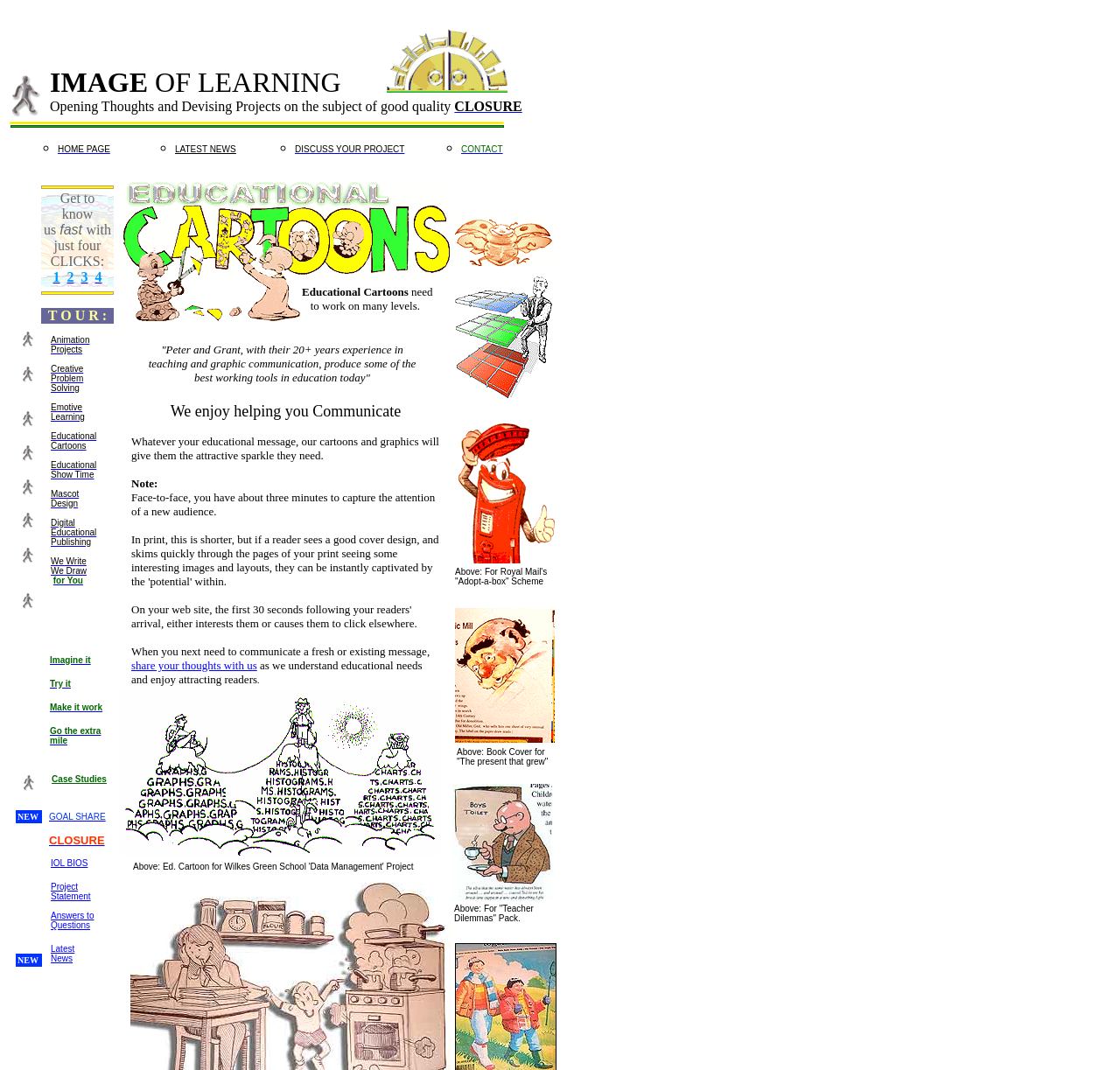Kindly provide the bounding box coordinates of the section you need to click on to fulfill the given instruction: "Explore the educational cartoons".

[0.007, 0.099, 0.038, 0.113]